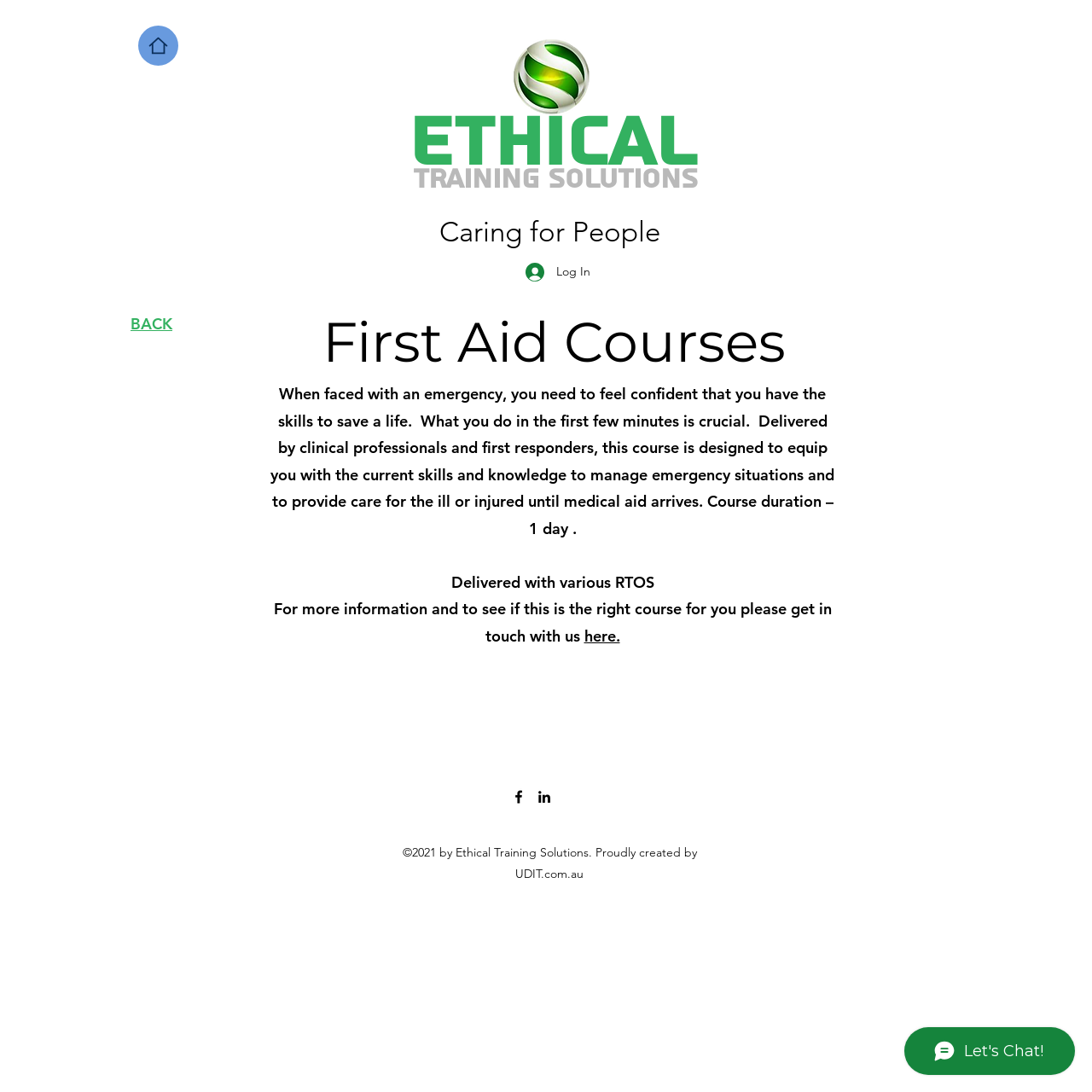What is the purpose of the first aid course?
Give a one-word or short-phrase answer derived from the screenshot.

To save a life